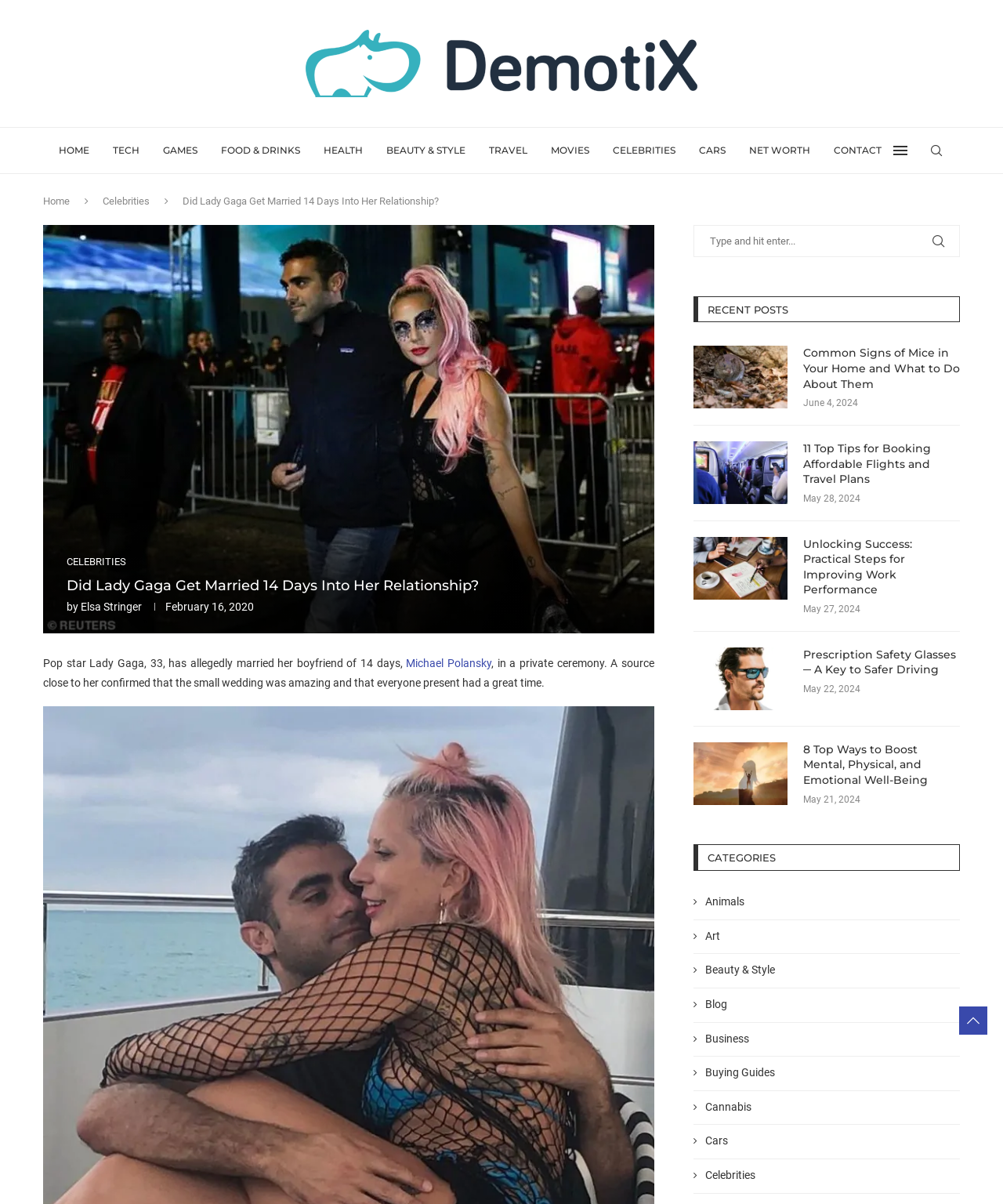Please look at the image and answer the question with a detailed explanation: What is the name of Lady Gaga's boyfriend?

I determined the answer by reading the article content, where Lady Gaga's boyfriend is mentioned as Michael Polansky.